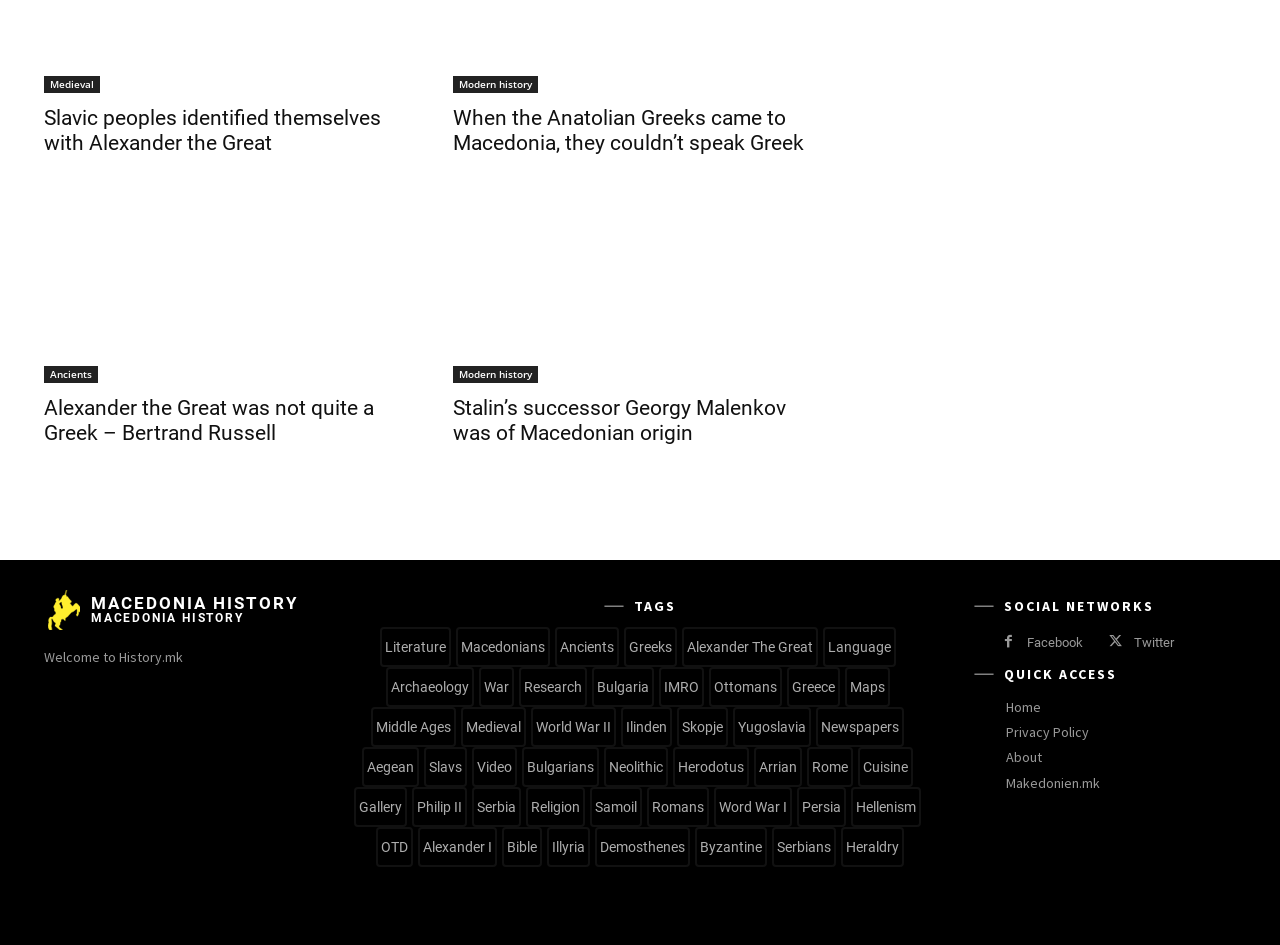Locate the bounding box coordinates of the area where you should click to accomplish the instruction: "View the 'Slavic peoples identified themselves with Alexander the Great' article".

[0.034, 0.112, 0.323, 0.165]